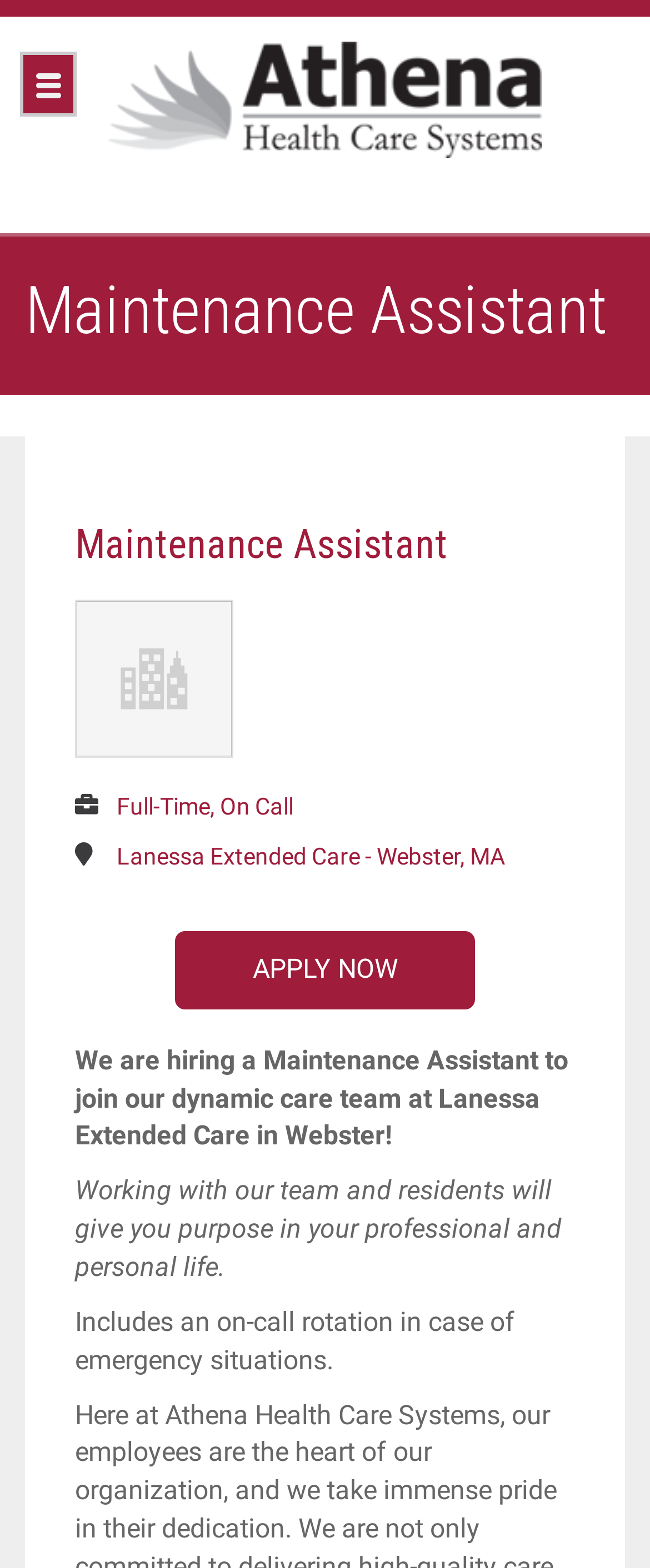Using the description: "alt="Athena Health Care Systems"", determine the UI element's bounding box coordinates. Ensure the coordinates are in the format of four float numbers between 0 and 1, i.e., [left, top, right, bottom].

[0.154, 0.011, 0.846, 0.149]